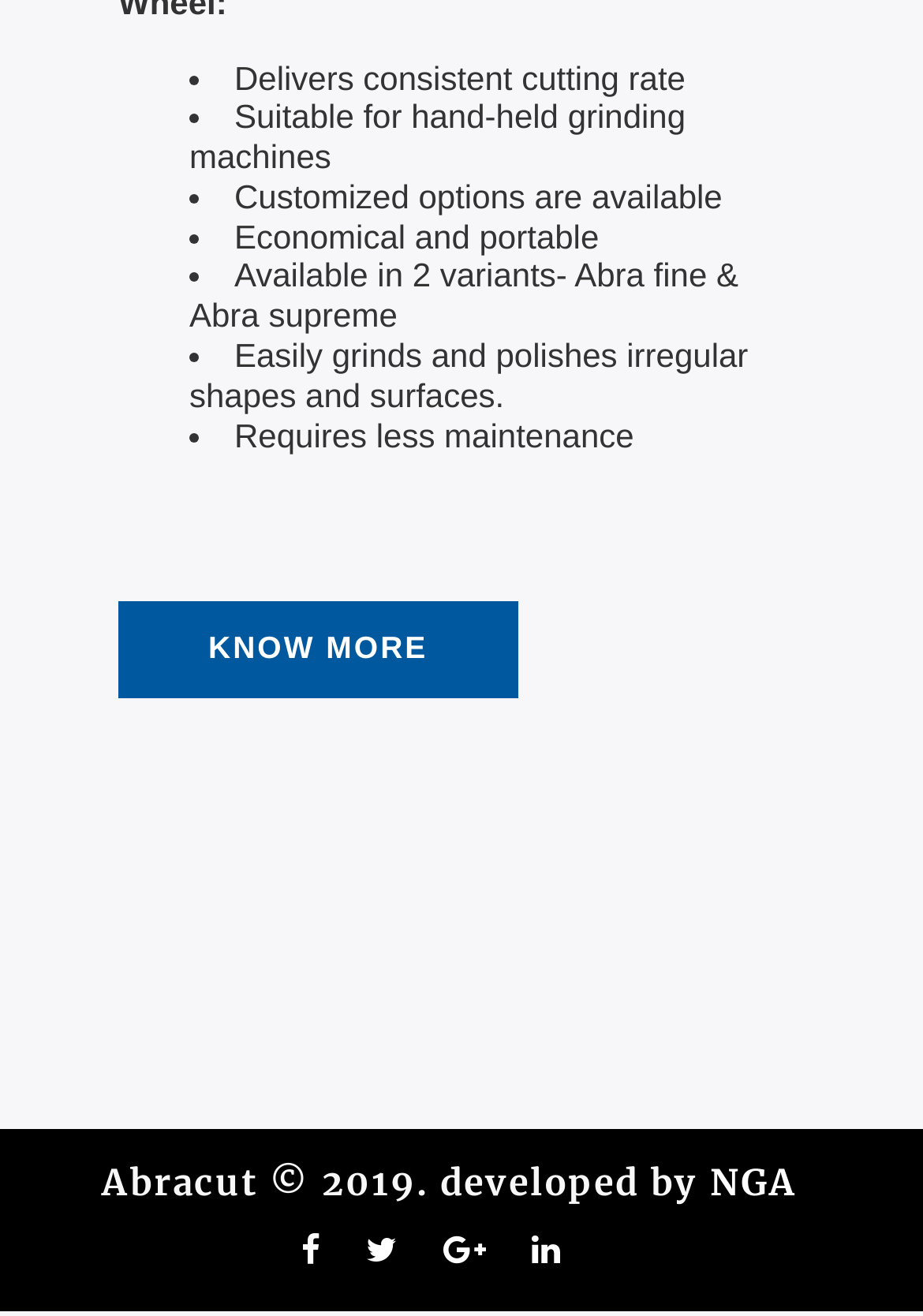Given the element description, predict the bounding box coordinates in the format (top-left x, top-left y, bottom-right x, bottom-right y), using floating point numbers between 0 and 1: NGA

[0.769, 0.885, 0.864, 0.919]